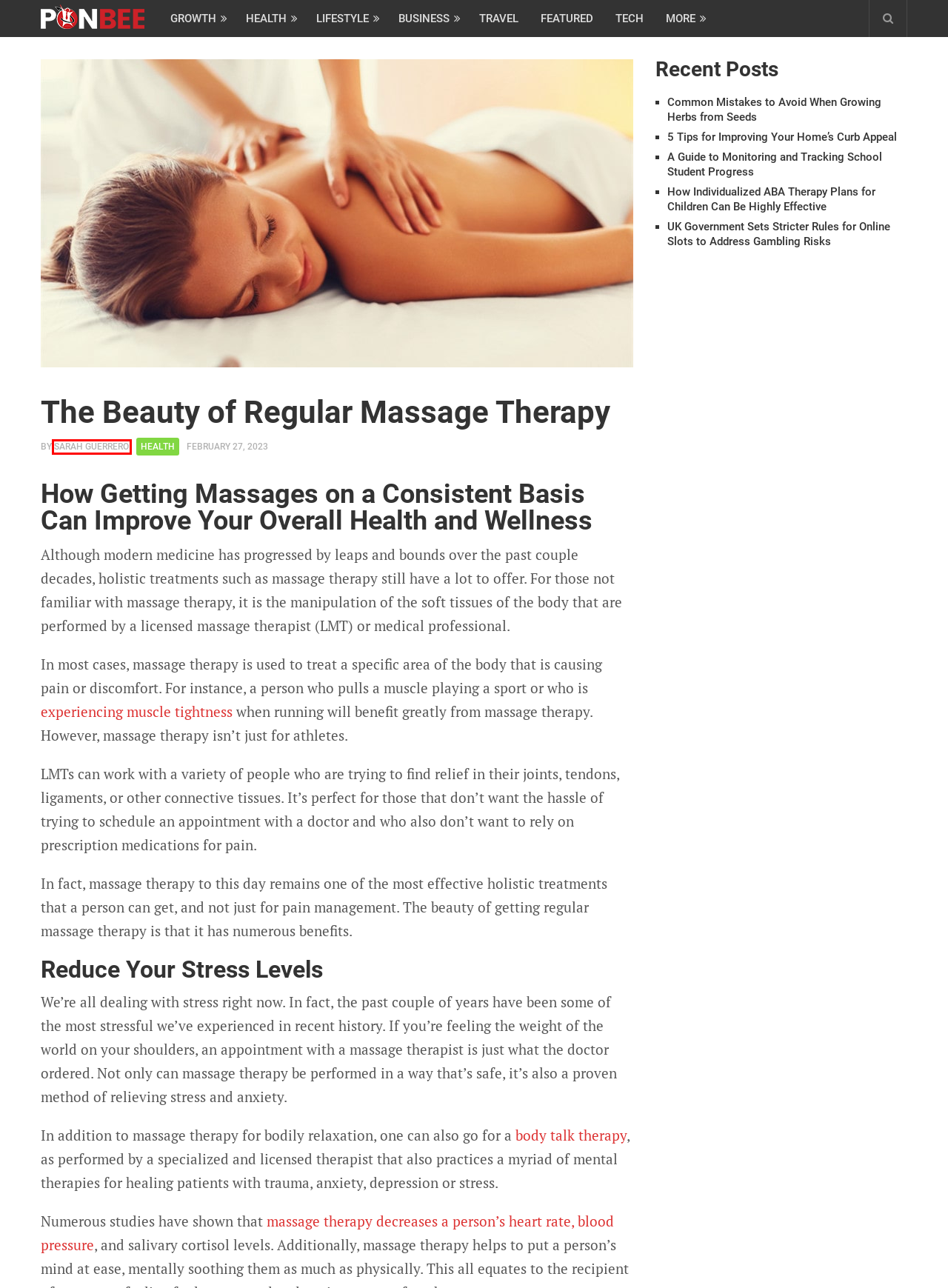Examine the screenshot of the webpage, which has a red bounding box around a UI element. Select the webpage description that best fits the new webpage after the element inside the red bounding box is clicked. Here are the choices:
A. Growth – PONBEE
B. 5 Tips for Improving Your Home’s Curb Appeal - PONBEE
C. Irish Whispers: A Journey Through Emerald Heritage - PONBEE
D. A Guide to Monitoring and Tracking School Student Progress - PONBEE
E. Sarah Guerrero - PONBEE
F. Tech – PONBEE
G. Fitness & Healthy Lifestyle Blog | ACE
H. Still Oak Couseling - Still Oak Counseling

E